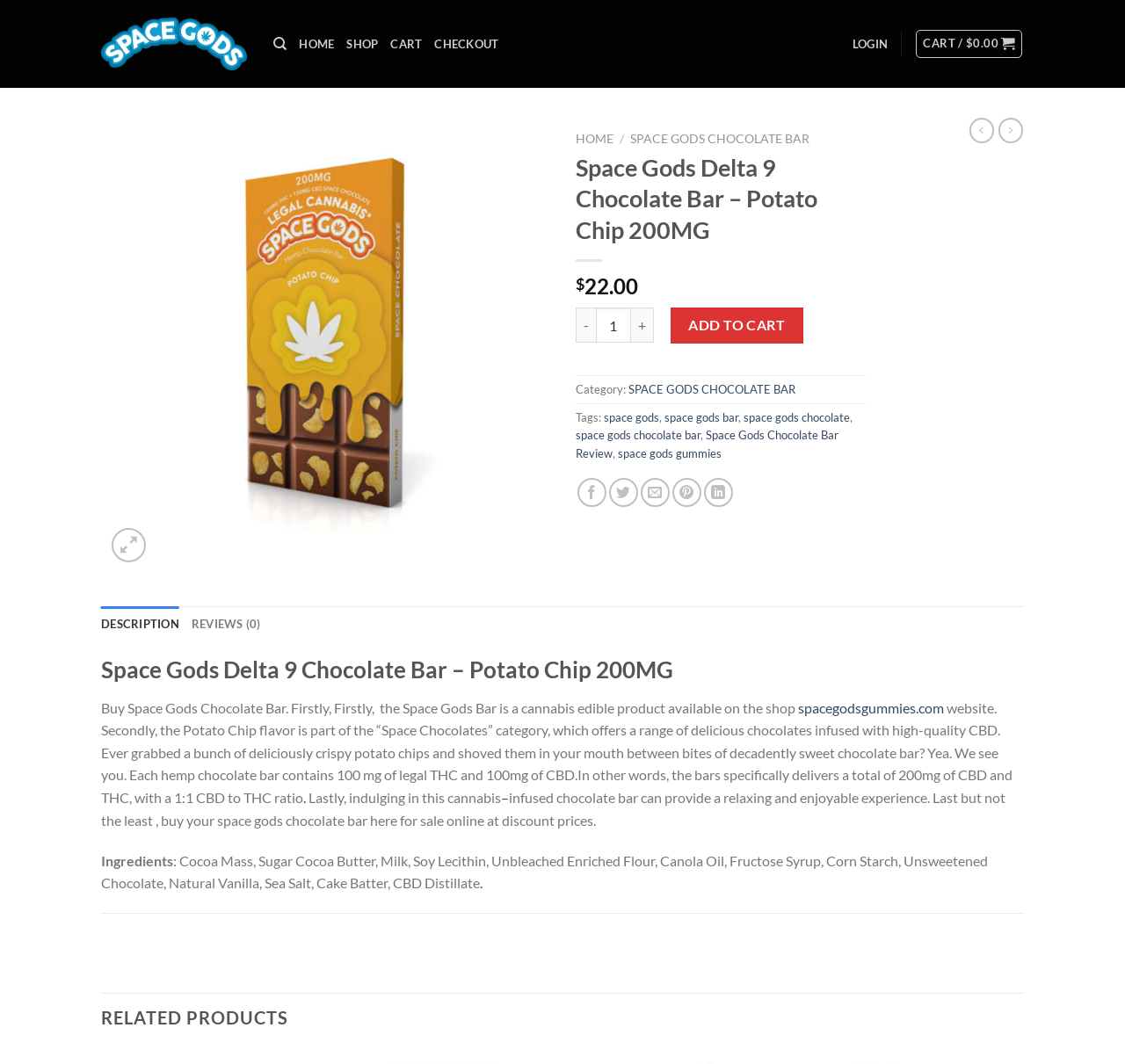Specify the bounding box coordinates of the area to click in order to follow the given instruction: "Click on the 'SHOP' link."

[0.308, 0.025, 0.336, 0.058]